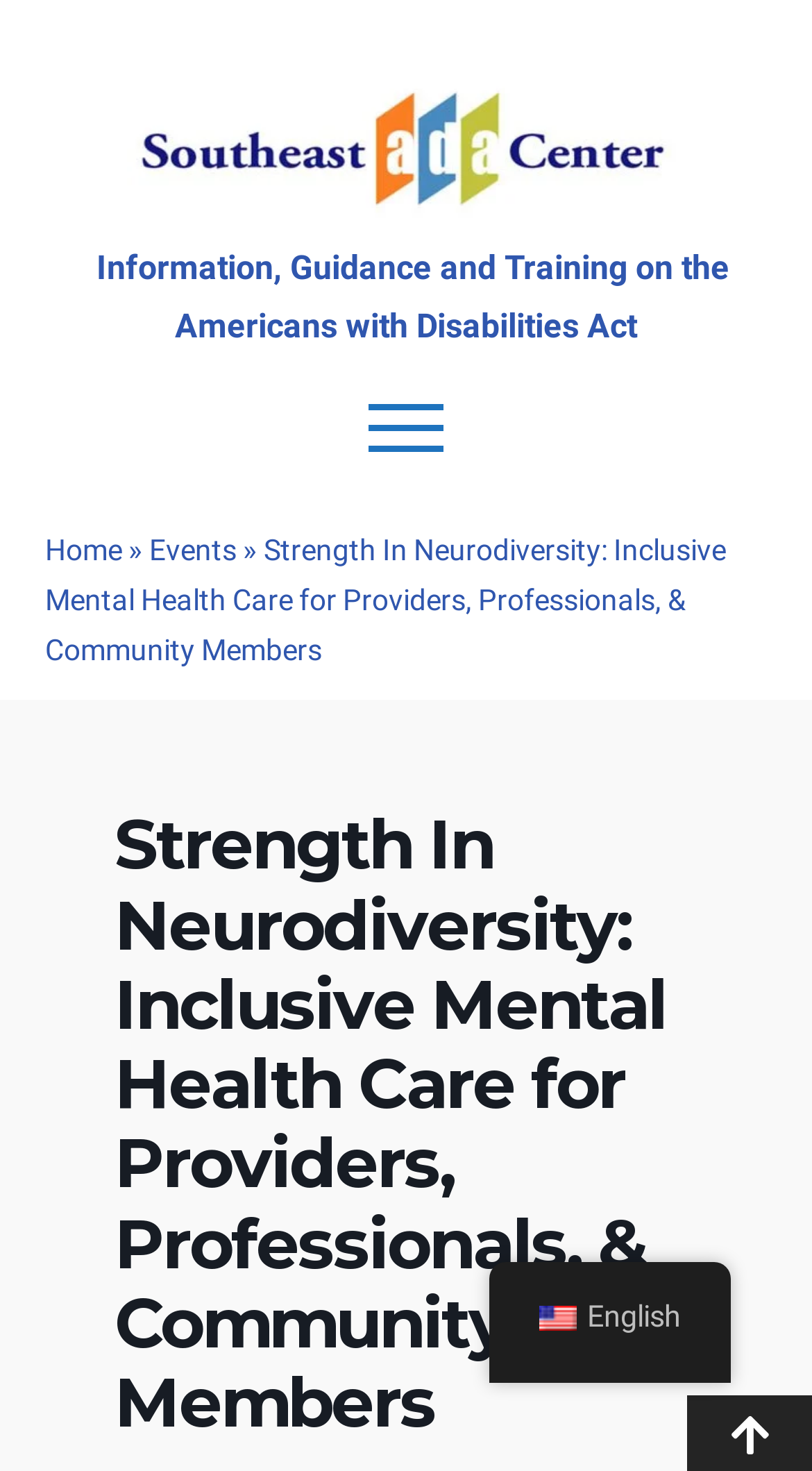Based on the image, give a detailed response to the question: What is the purpose of the search bar?

I found a search bar on the top-right corner of the webpage, which has a placeholder text 'Search for:' and a button with a magnifying glass icon. This suggests that the search bar is used to search for resources on the webpage.